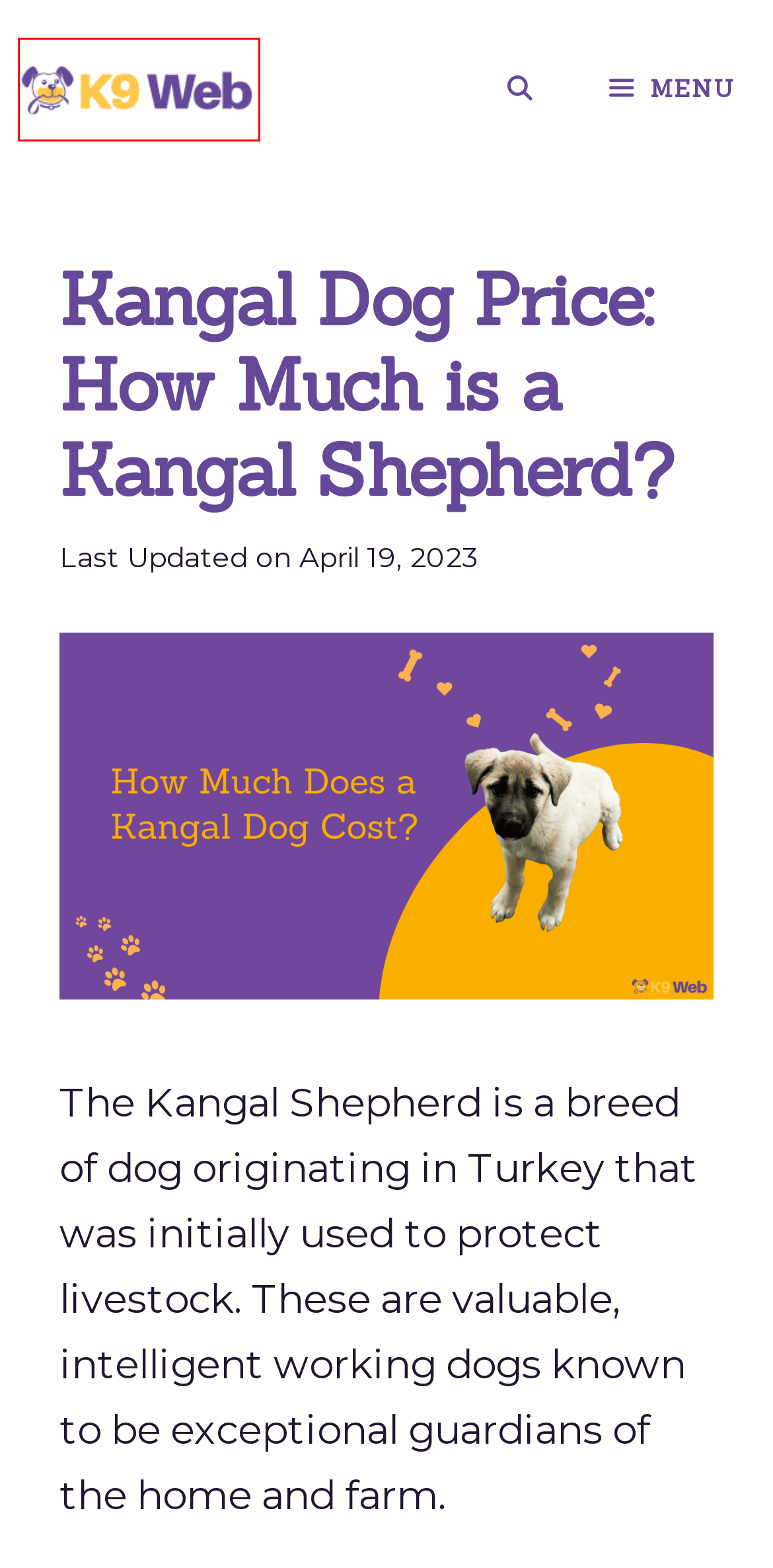You are presented with a screenshot of a webpage containing a red bounding box around an element. Determine which webpage description best describes the new webpage after clicking on the highlighted element. Here are the candidates:
A. Alano Español Dog Breed: Pictures, Colors, Bark, Characteristics, and Diet - K9 Web
B. Dog Crates Archives - K9 Web
C. K9 Web - Resources for the Canine Community
D. The Nova Scotia Duck Tolling Retriever: This Little Retriever Makes a Big Impression - K9 Web
E. Contact Us - K9 Web
F. Catahoula Dog Mixes: 15 Different Catahoula Leopard Dog Mix Crossbreeds - K9 Web
G. What to know and how to deal with Hip Dysplasia in dogs - K9 Web
H. Shiba Inu Dog Price: How Much Does a Shiba Puppy Cost? - K9 Web

C